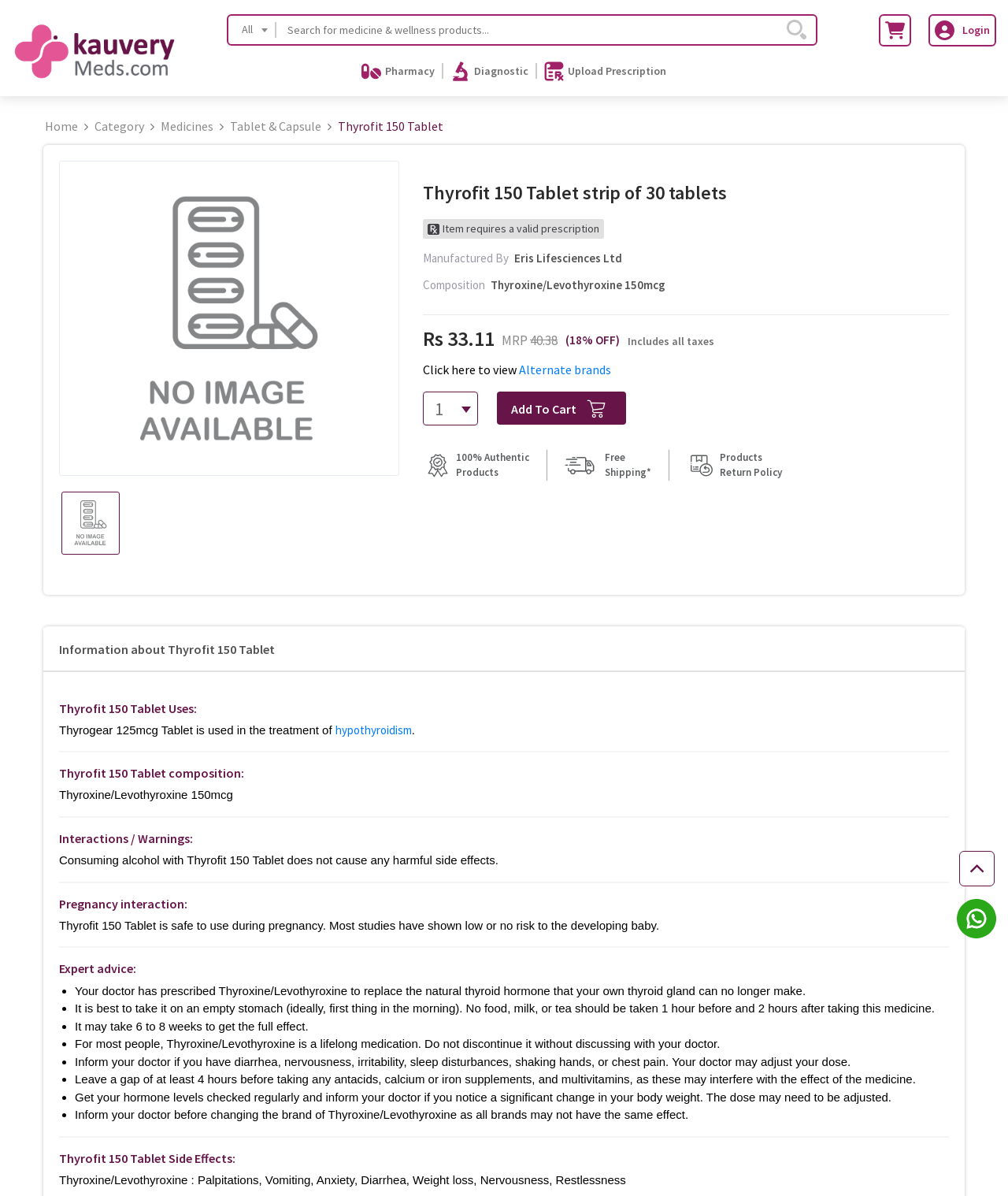Explain the features and main sections of the webpage comprehensively.

This webpage is about ordering Thyrofit 150 Tablet strips online. At the top, there is a navigation bar with a home logo, search icon, and links to pharmacy, lab diagnostic, prescription upload, and cart. Below the navigation bar, there is a section with links to home, category, medicines, and tablet & capsule.

The main content of the page is about Thyrofit 150 Tablet, which includes an image of the tablet strip, product name, and a heading that indicates it requires a valid prescription. Below this, there is information about the manufacturer, composition, and price, including a discount percentage. There is also a section that allows users to select a quantity and add the product to their cart.

Further down the page, there are sections that provide information about the product, including its uses, composition, interactions, warnings, and expert advice. The expert advice section is presented in a list format with bullet points, providing detailed information about taking the medication.

Throughout the page, there are various images, including icons for Rx required, authentic products, free shipping, and return policy. The overall layout is organized, with clear headings and concise text, making it easy to navigate and find information about the product.